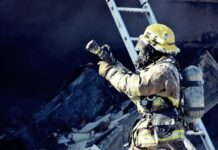Reply to the question below using a single word or brief phrase:
What is the firefighter doing?

Capturing images